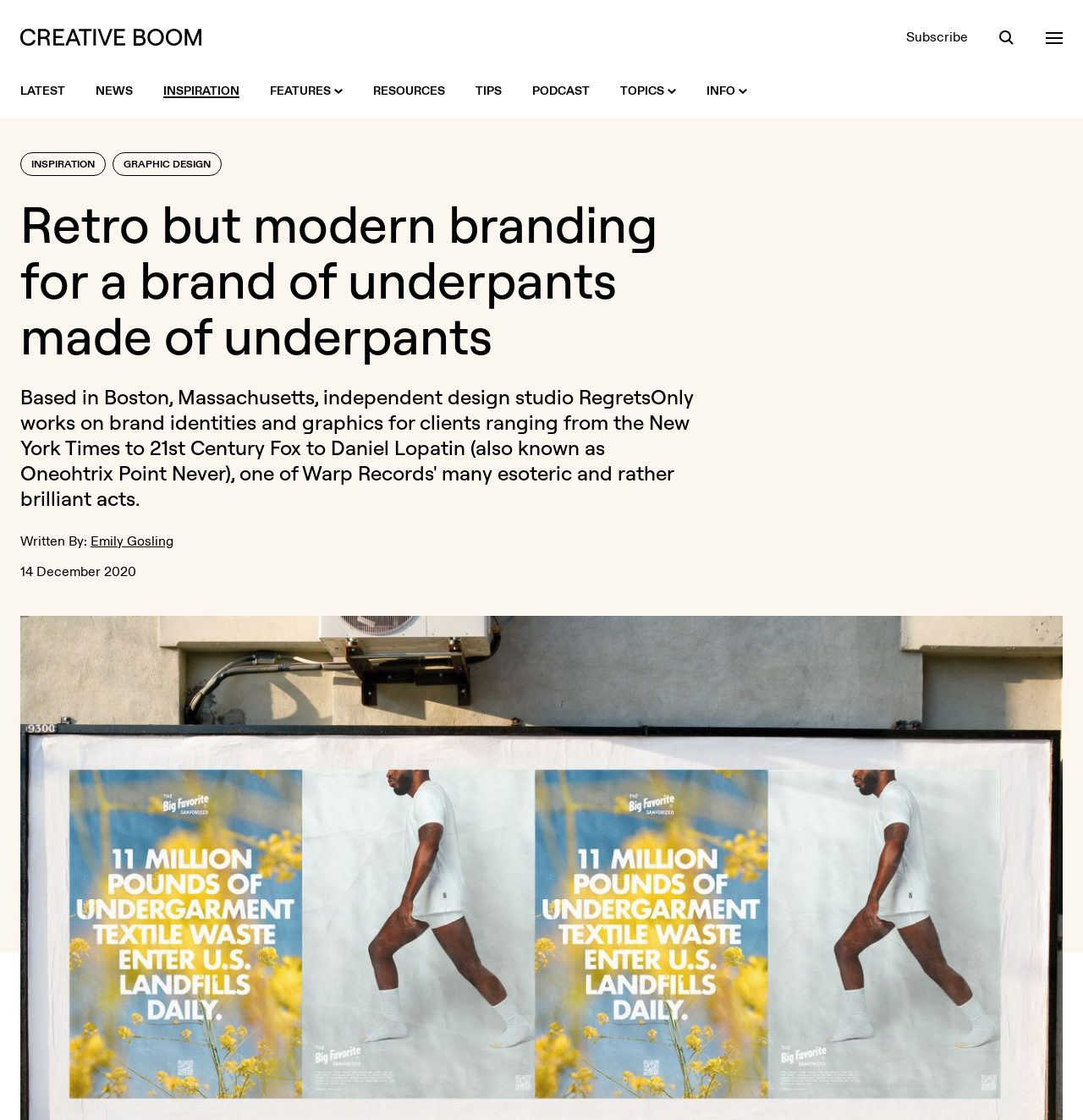When was the article published?
Use the screenshot to answer the question with a single word or phrase.

14 December 2020